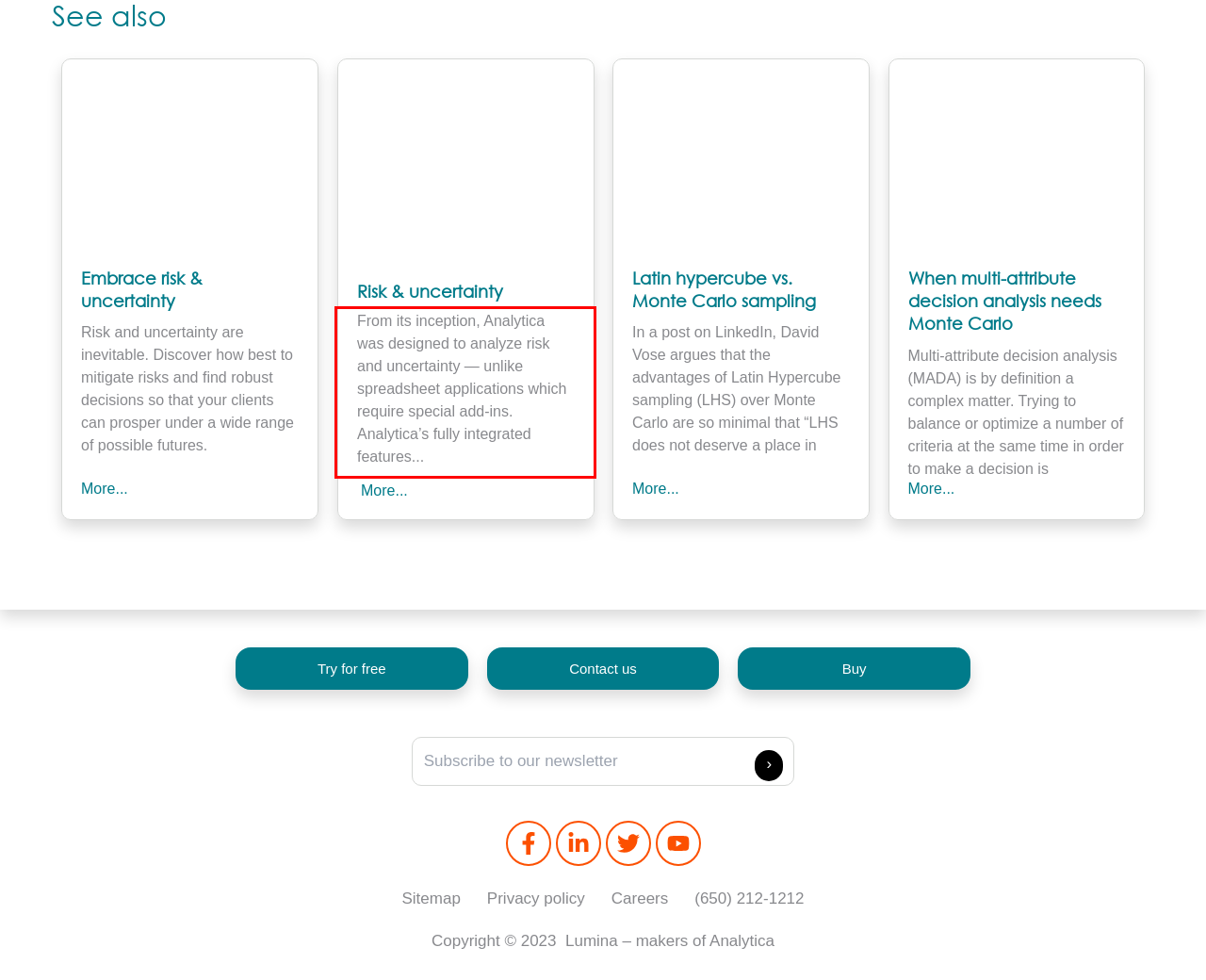Using the provided webpage screenshot, recognize the text content in the area marked by the red bounding box.

From its inception, Analytica was designed to analyze risk and uncertainty — unlike spreadsheet applications which require special add-ins. Analytica’s fully integrated features...